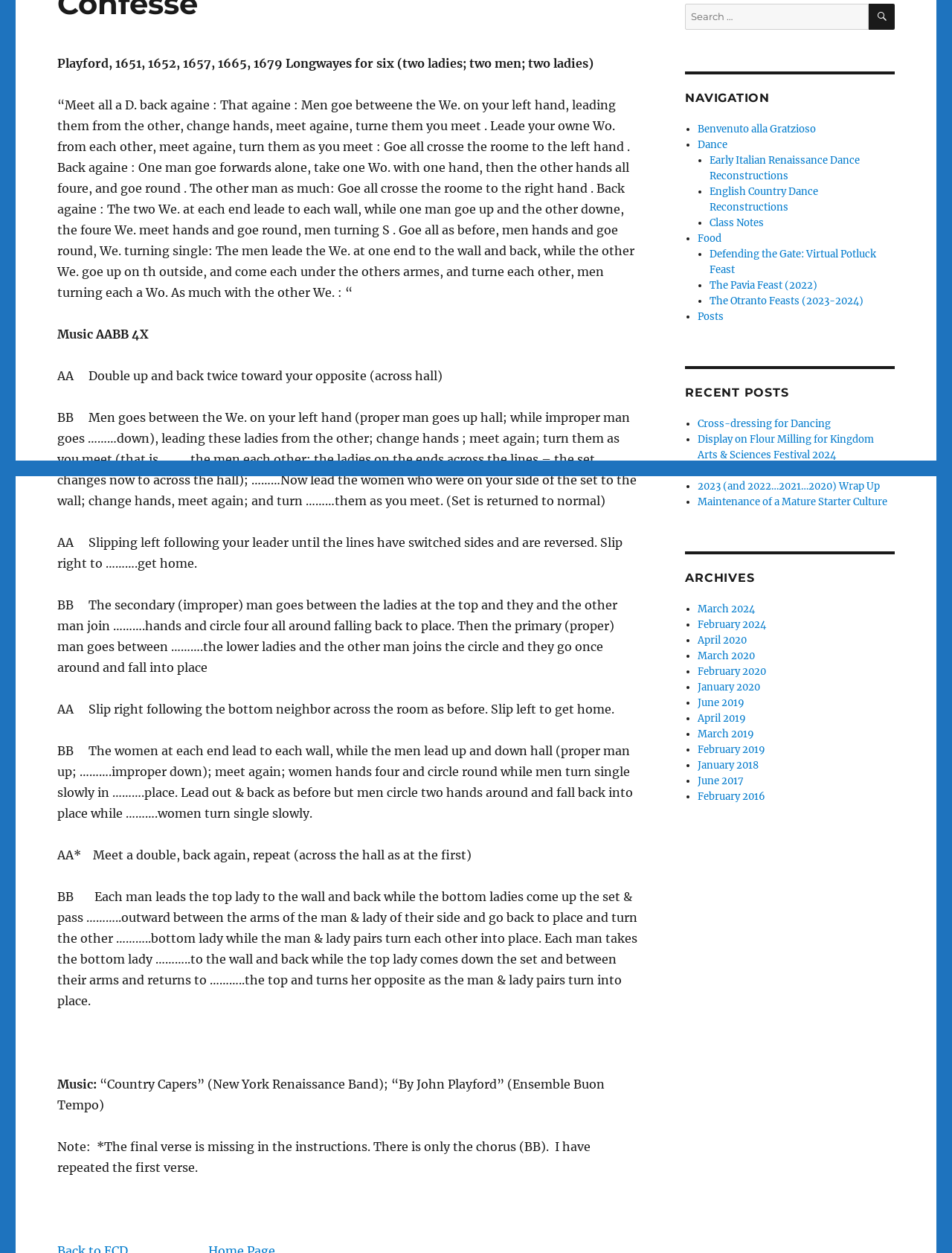From the webpage screenshot, identify the region described by Food. Provide the bounding box coordinates as (top-left x, top-left y, bottom-right x, bottom-right y), with each value being a floating point number between 0 and 1.

[0.733, 0.185, 0.758, 0.195]